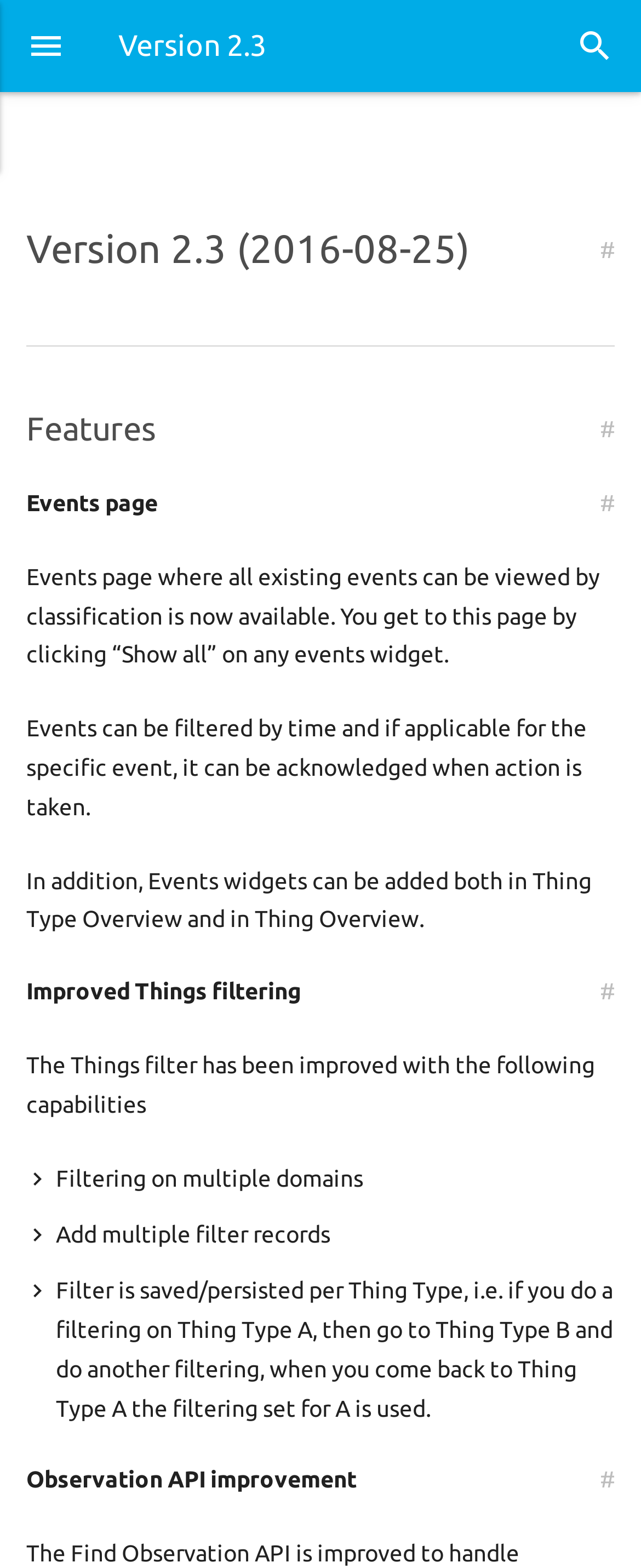Find the bounding box coordinates of the clickable area that will achieve the following instruction: "Go to the Version 2.3 documentation".

[0.041, 0.122, 0.959, 0.221]